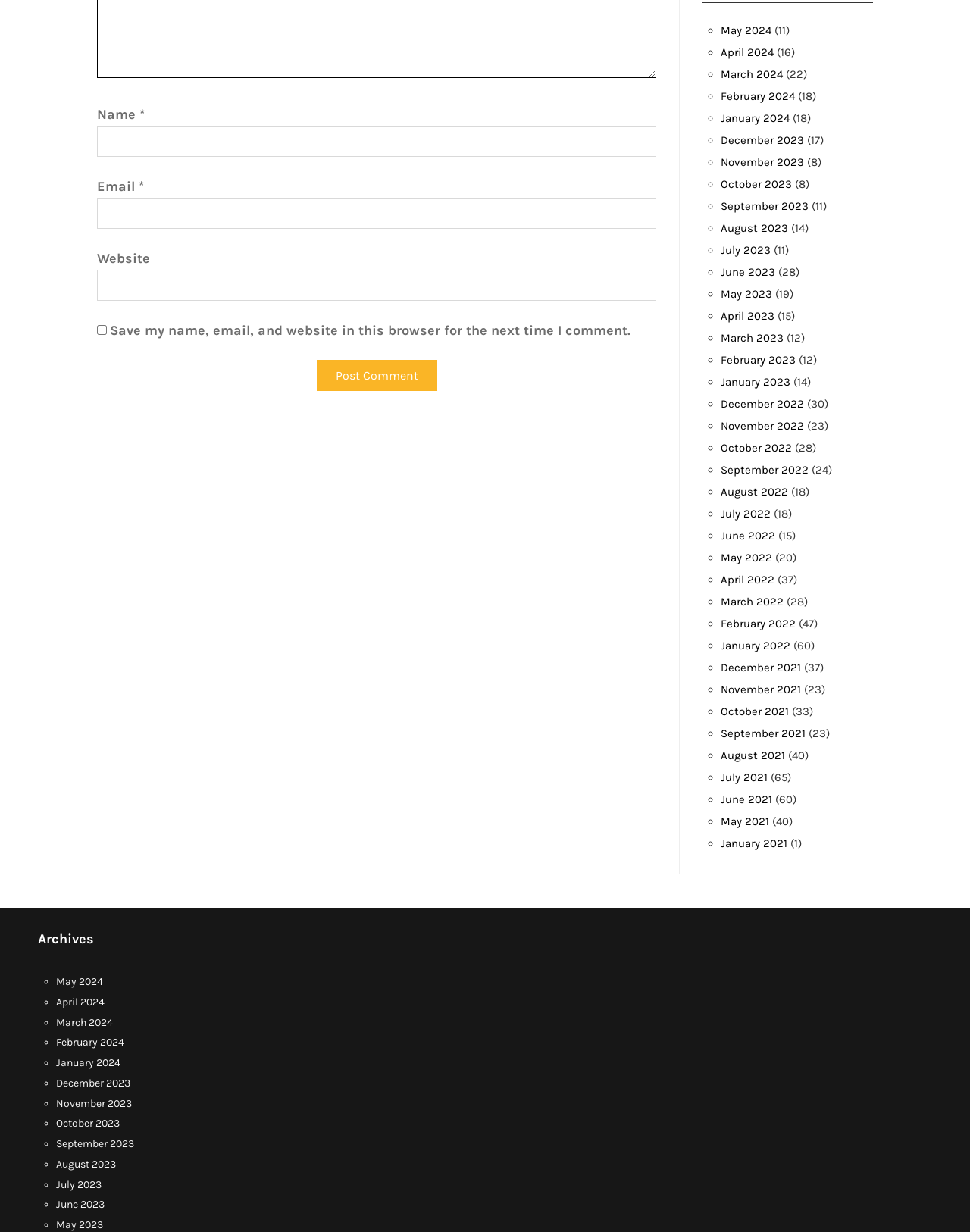Given the description of a UI element: "September 2022", identify the bounding box coordinates of the matching element in the webpage screenshot.

[0.743, 0.376, 0.834, 0.387]